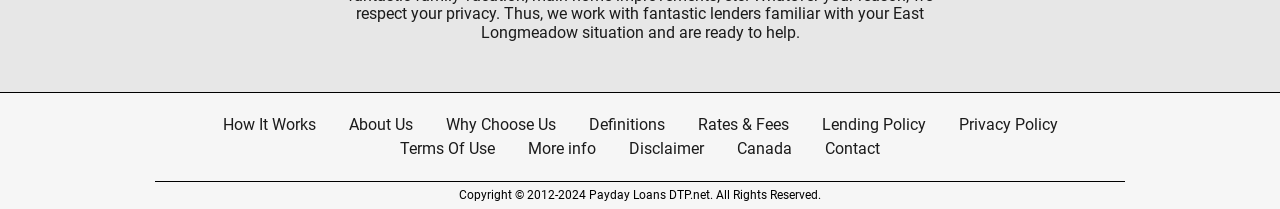Locate the bounding box of the UI element defined by this description: "Register". The coordinates should be given as four float numbers between 0 and 1, formatted as [left, top, right, bottom].

None